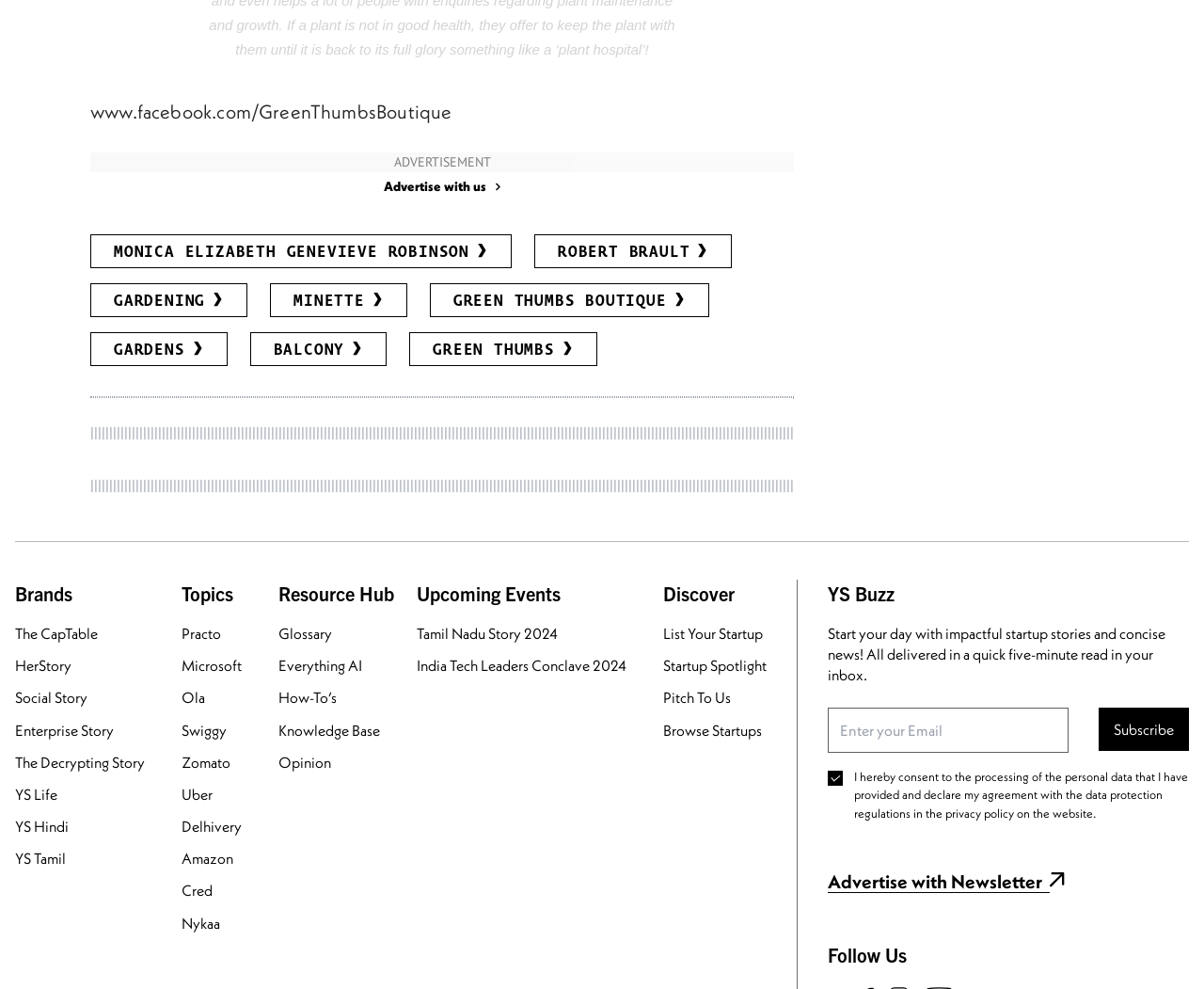Find the bounding box coordinates of the clickable area that will achieve the following instruction: "Subscribe".

[0.925, 0.728, 0.975, 0.747]